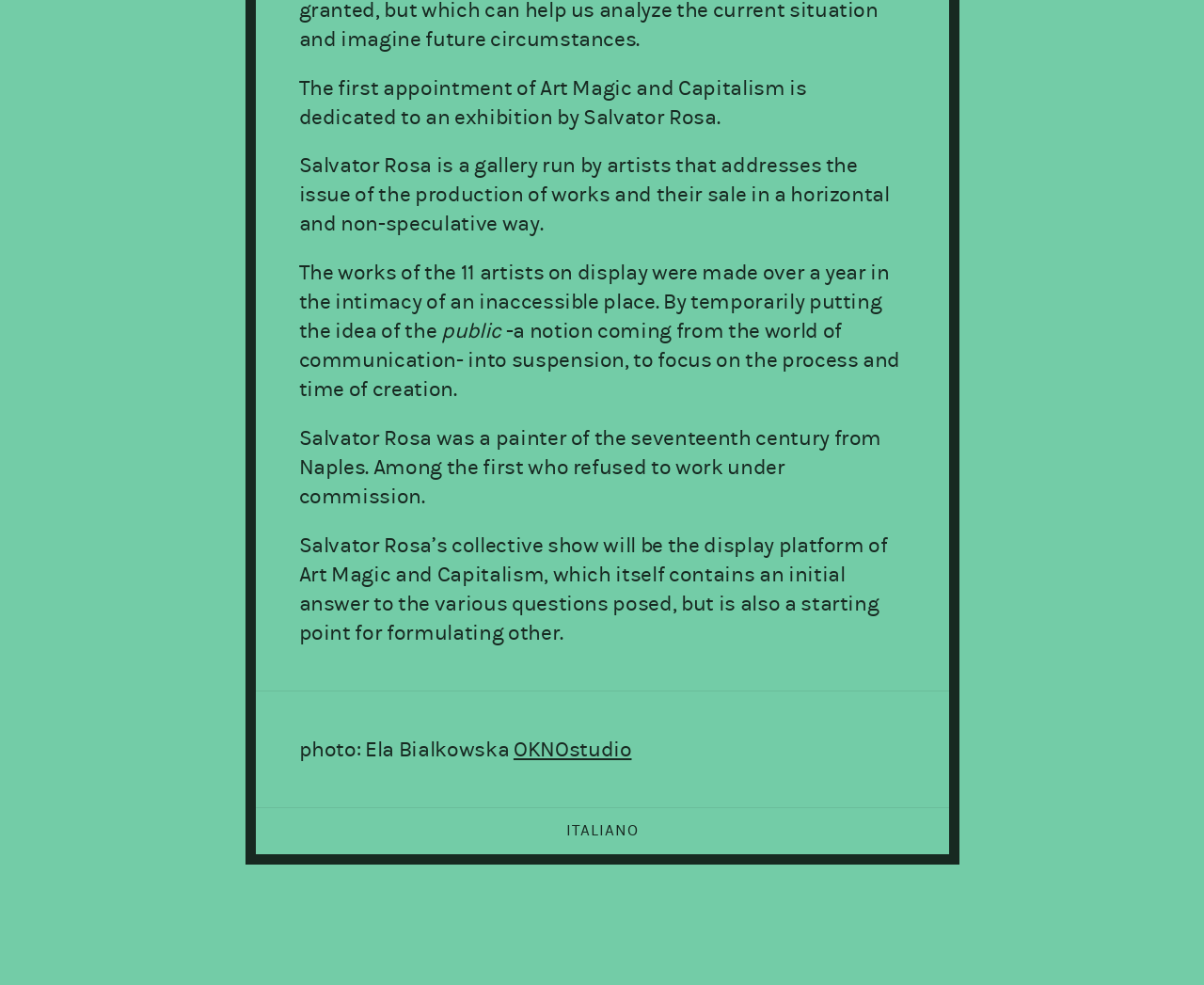Answer succinctly with a single word or phrase:
What is the name of the studio linked?

OKNOstudio